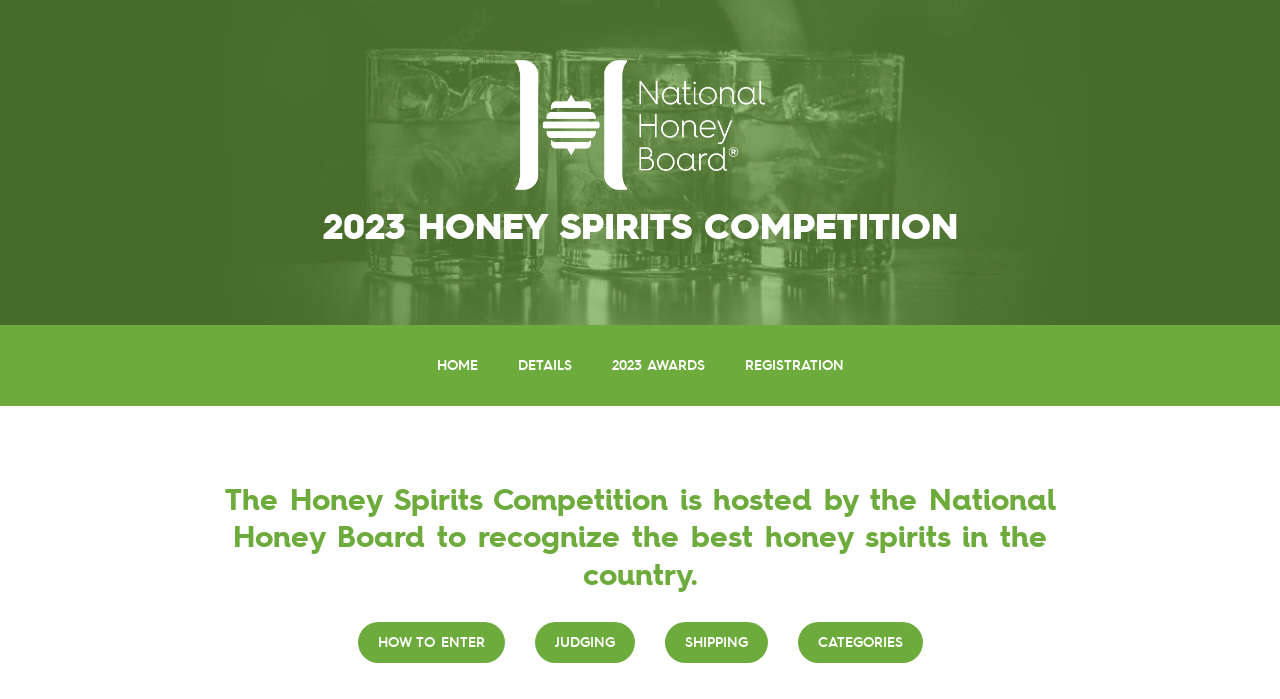Pinpoint the bounding box coordinates of the element to be clicked to execute the instruction: "go to home page".

[0.325, 0.507, 0.389, 0.537]